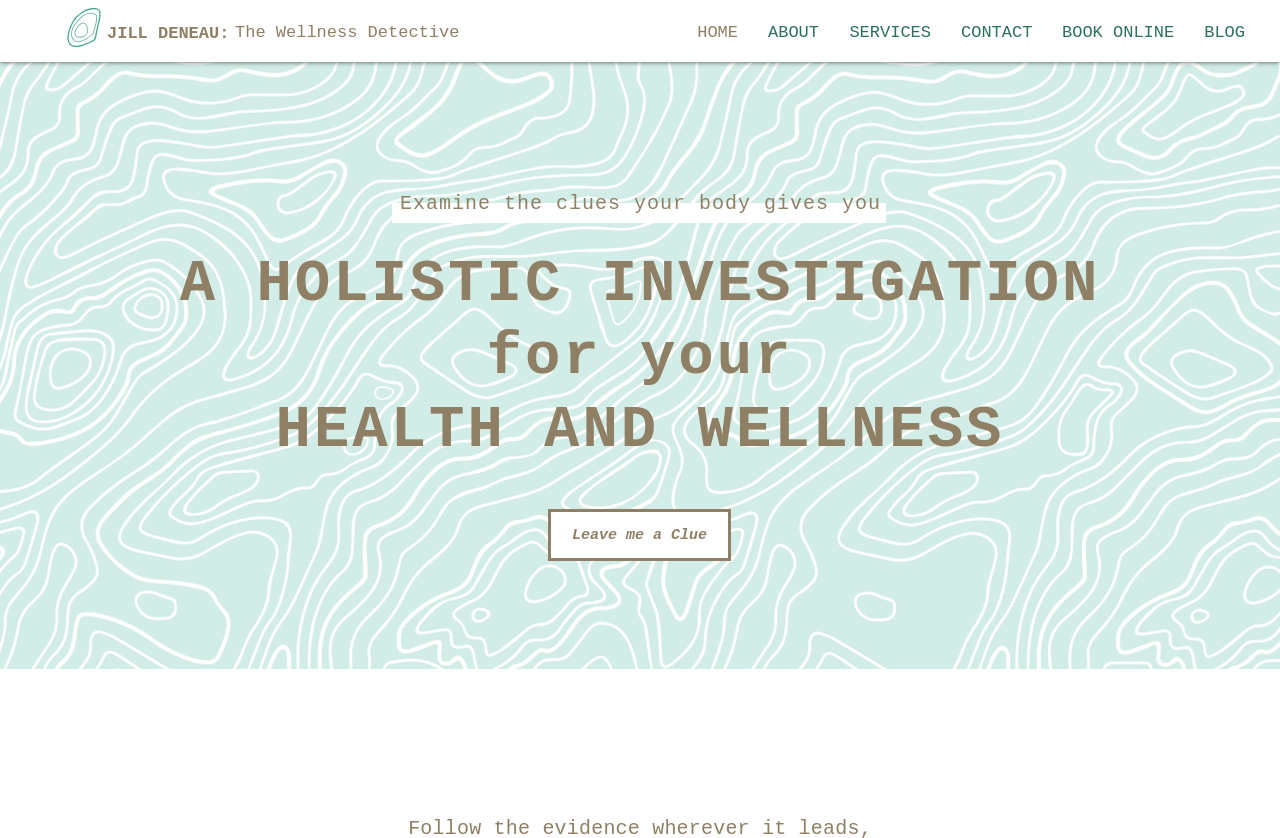What is the name of the health coach?
Examine the image and provide an in-depth answer to the question.

The name of the health coach can be found in the link element with the text 'JILL DENEAU:' at the top of the webpage.